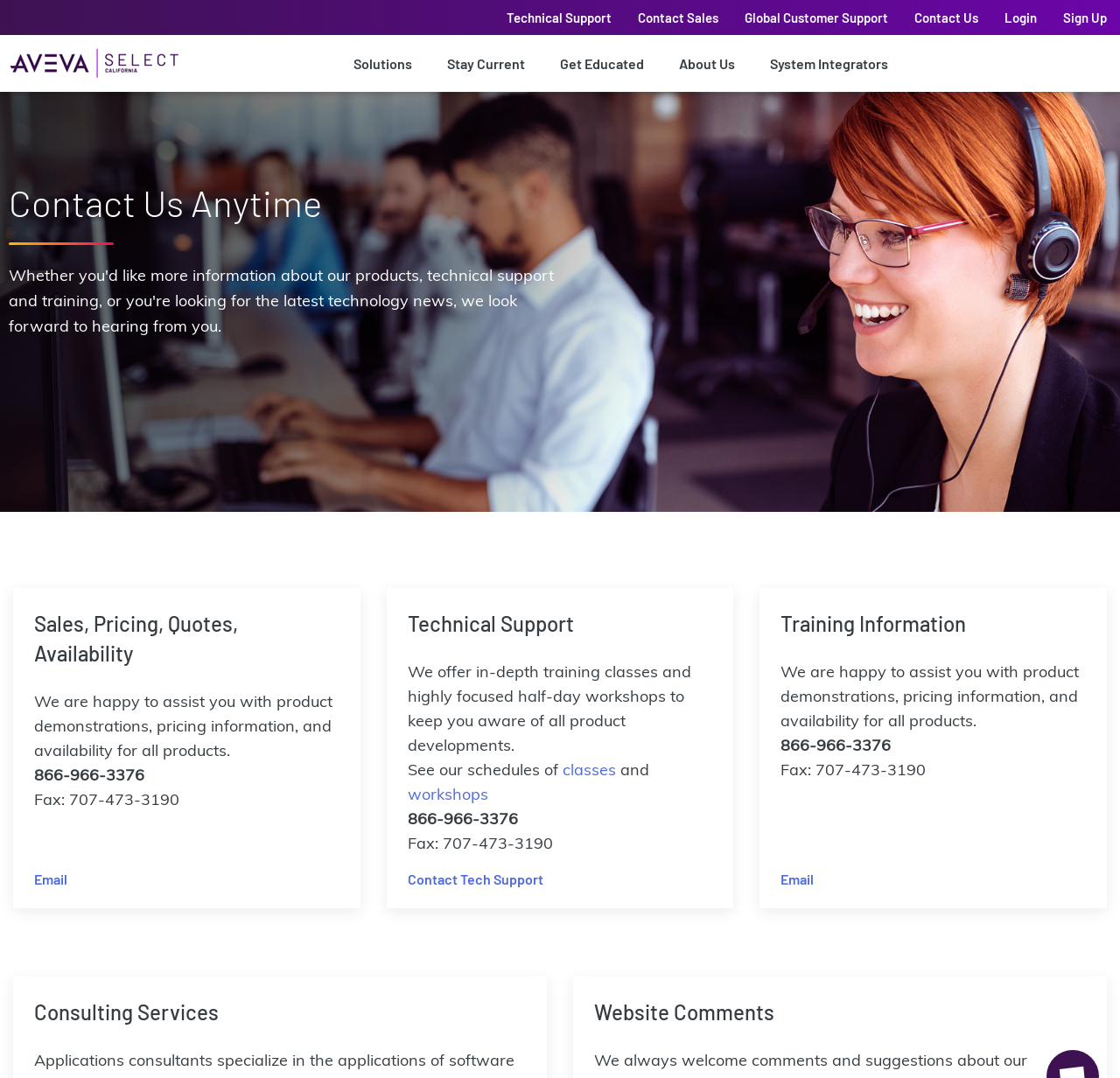Please identify the bounding box coordinates of the element that needs to be clicked to perform the following instruction: "Enter your name".

None